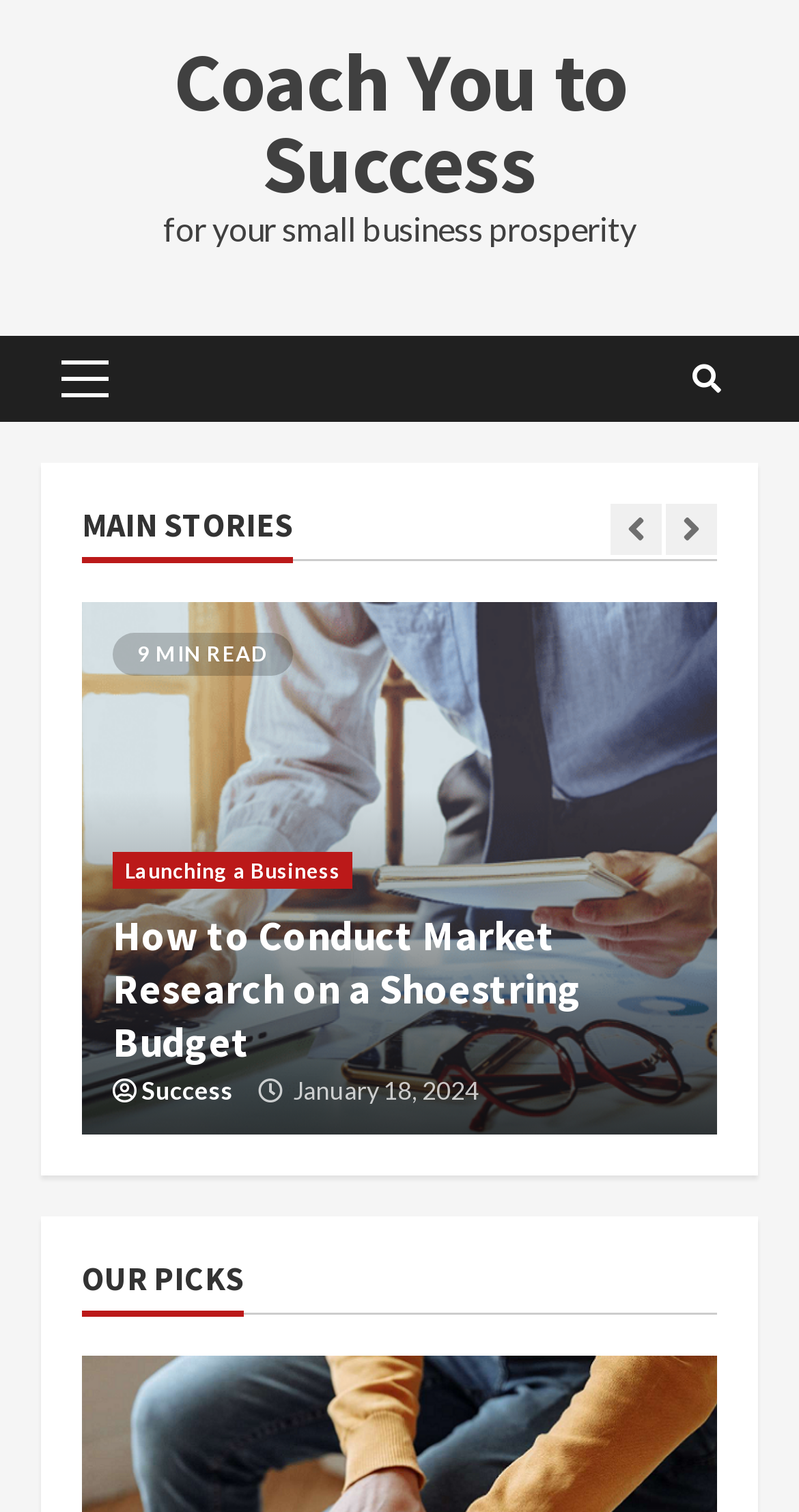Can you find the bounding box coordinates for the element that needs to be clicked to execute this instruction: "read the main stories"? The coordinates should be given as four float numbers between 0 and 1, i.e., [left, top, right, bottom].

[0.103, 0.333, 0.897, 0.371]